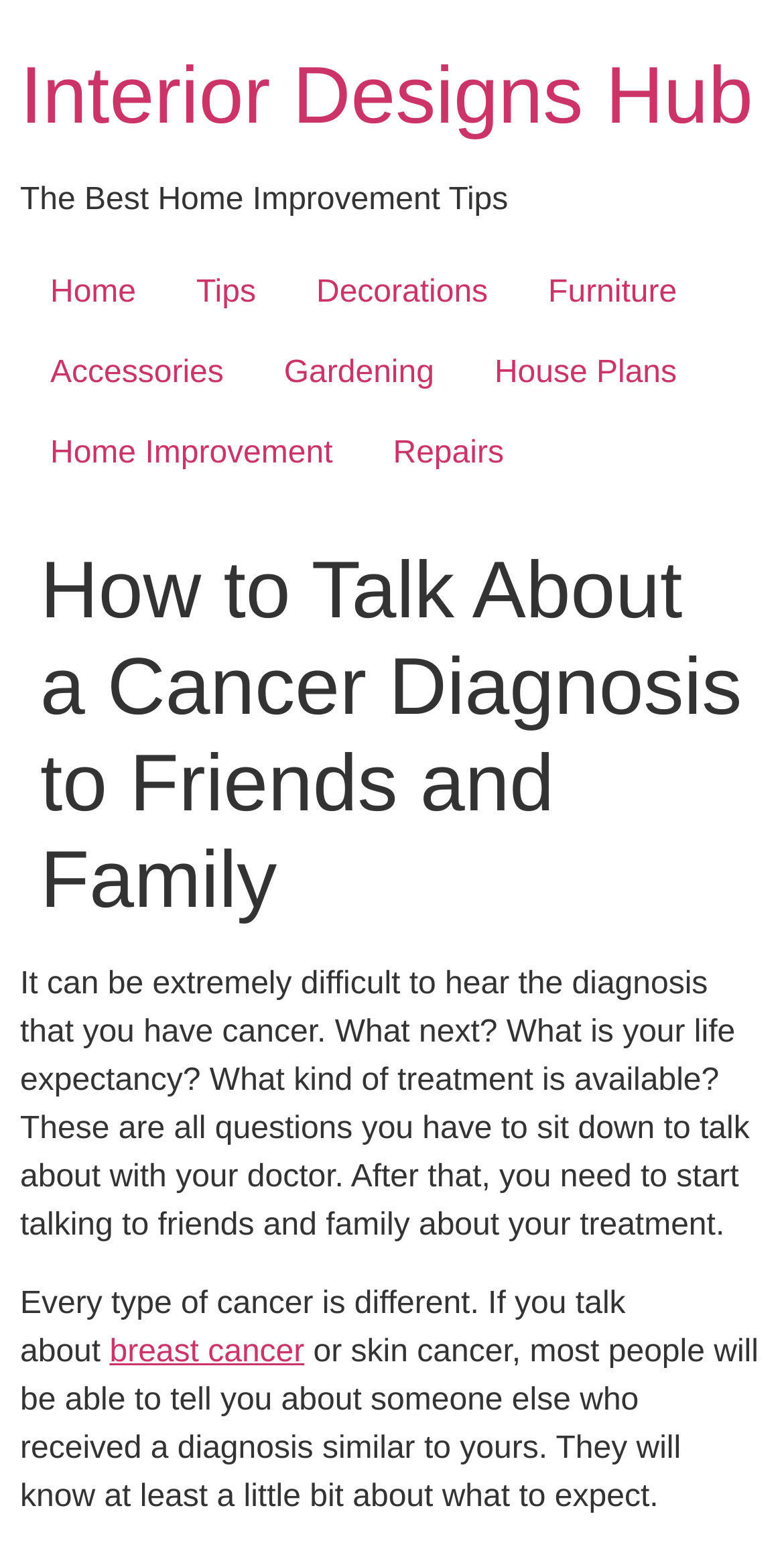What is the topic of the current article?
Answer the question with as much detail as possible.

The topic of the current article is about how to talk about a cancer diagnosis to friends and family, as indicated by the heading 'How to Talk About a Cancer Diagnosis to Friends and Family' and the content of the article.